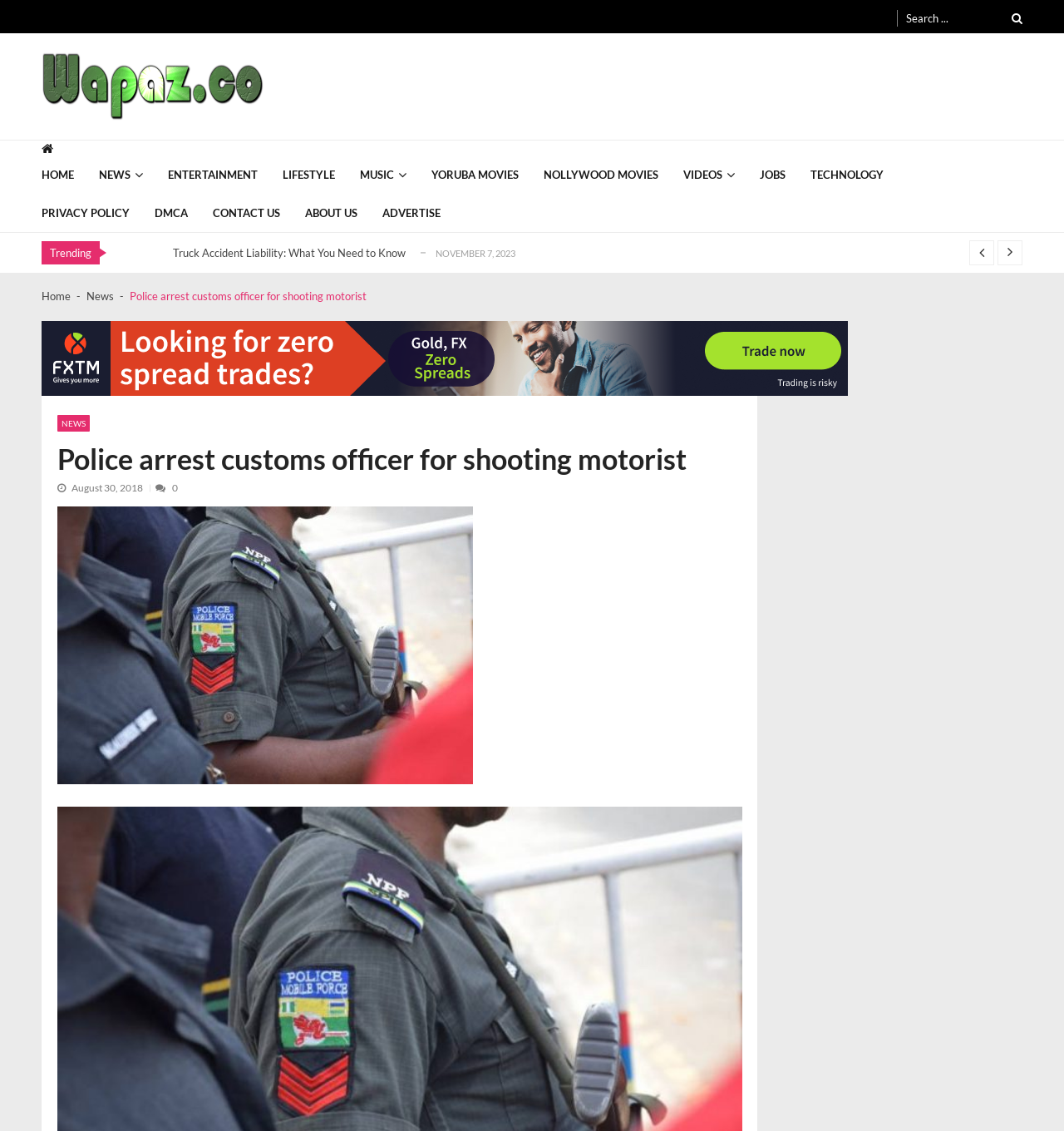Please identify the bounding box coordinates of the clickable area that will allow you to execute the instruction: "Search for something".

[0.852, 0.003, 0.961, 0.029]